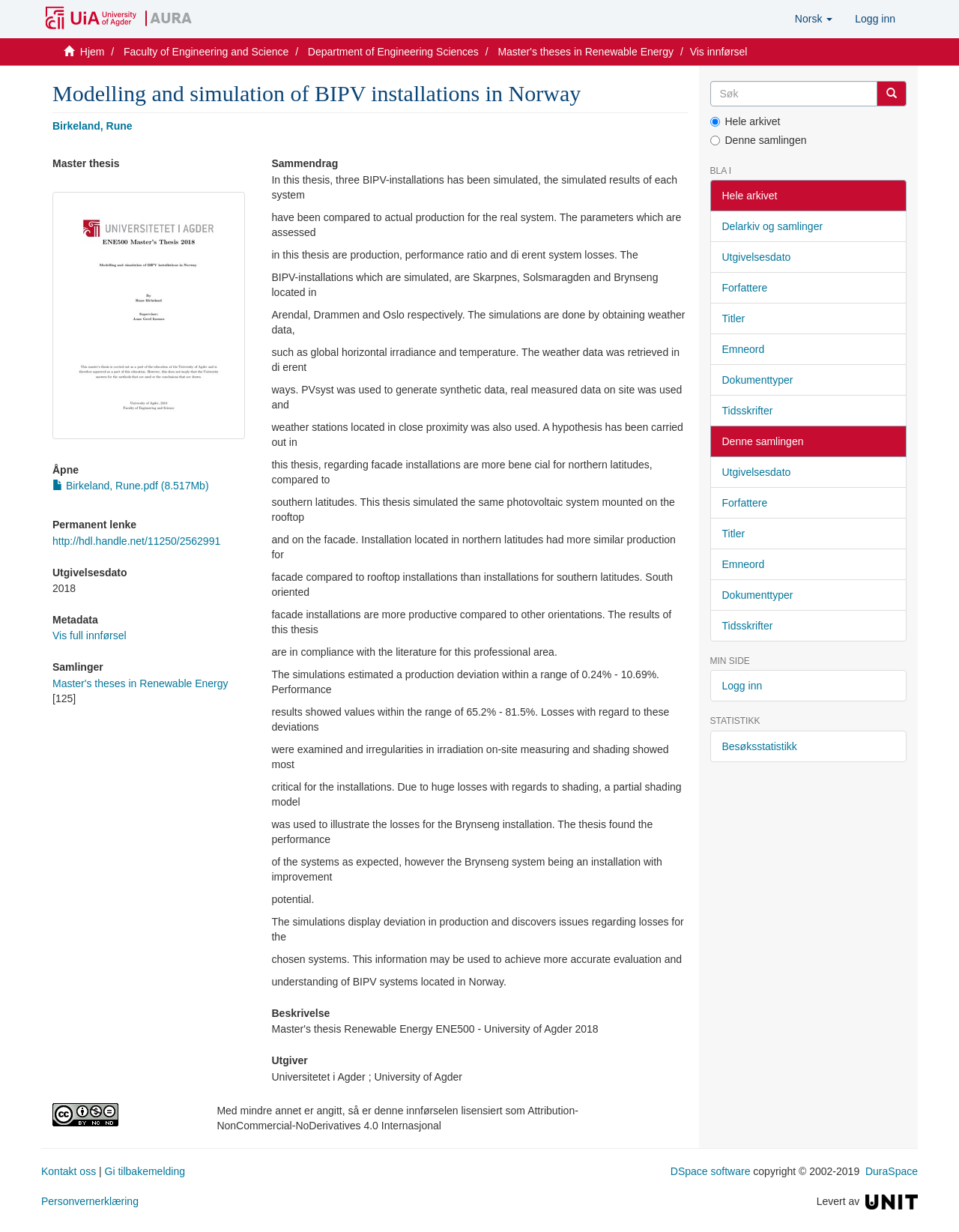What is the file size of the thesis PDF?
Look at the image and answer the question with a single word or phrase.

8.517Mb